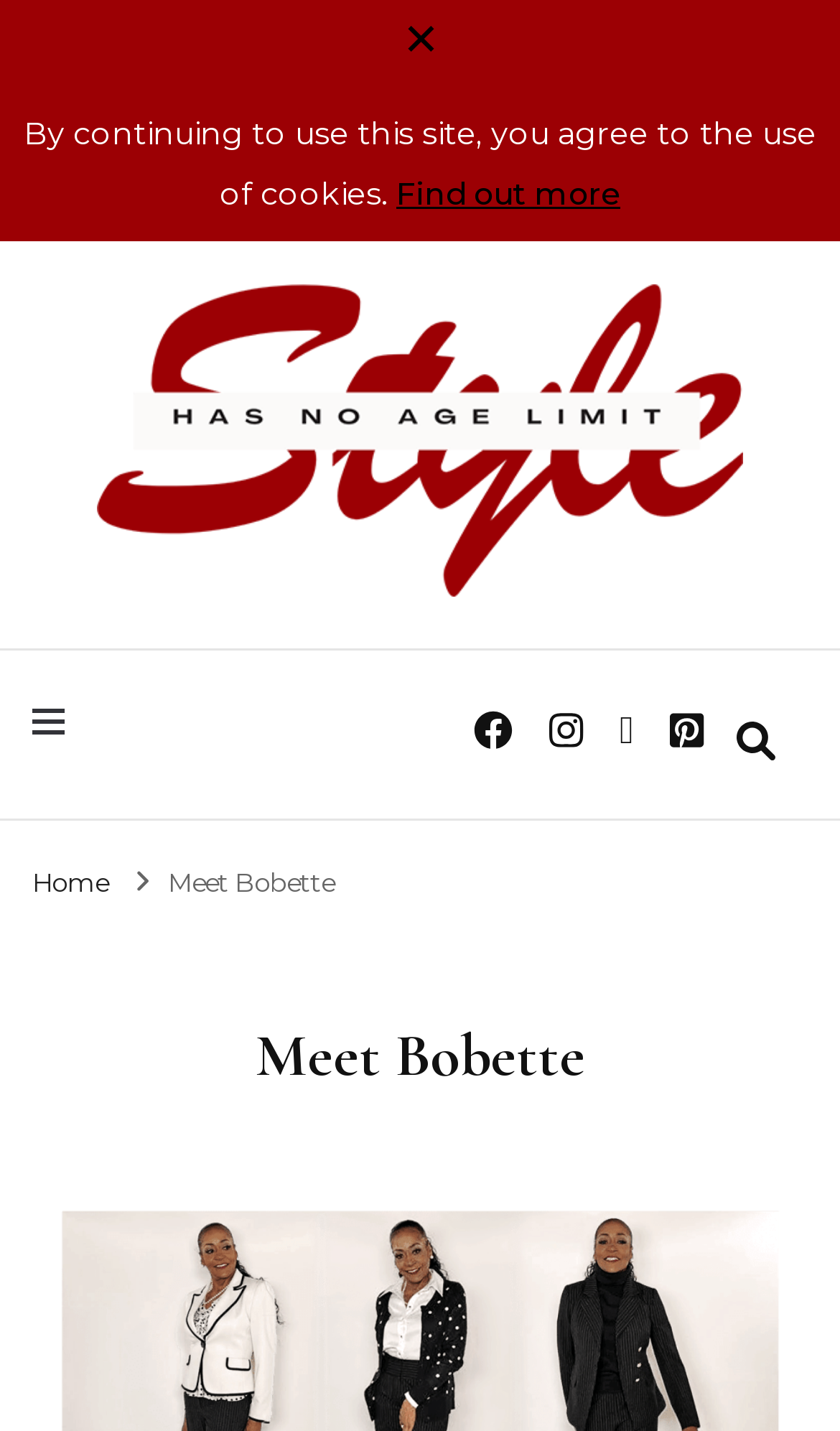Give a concise answer using only one word or phrase for this question:
How many social media links are present on this webpage?

4